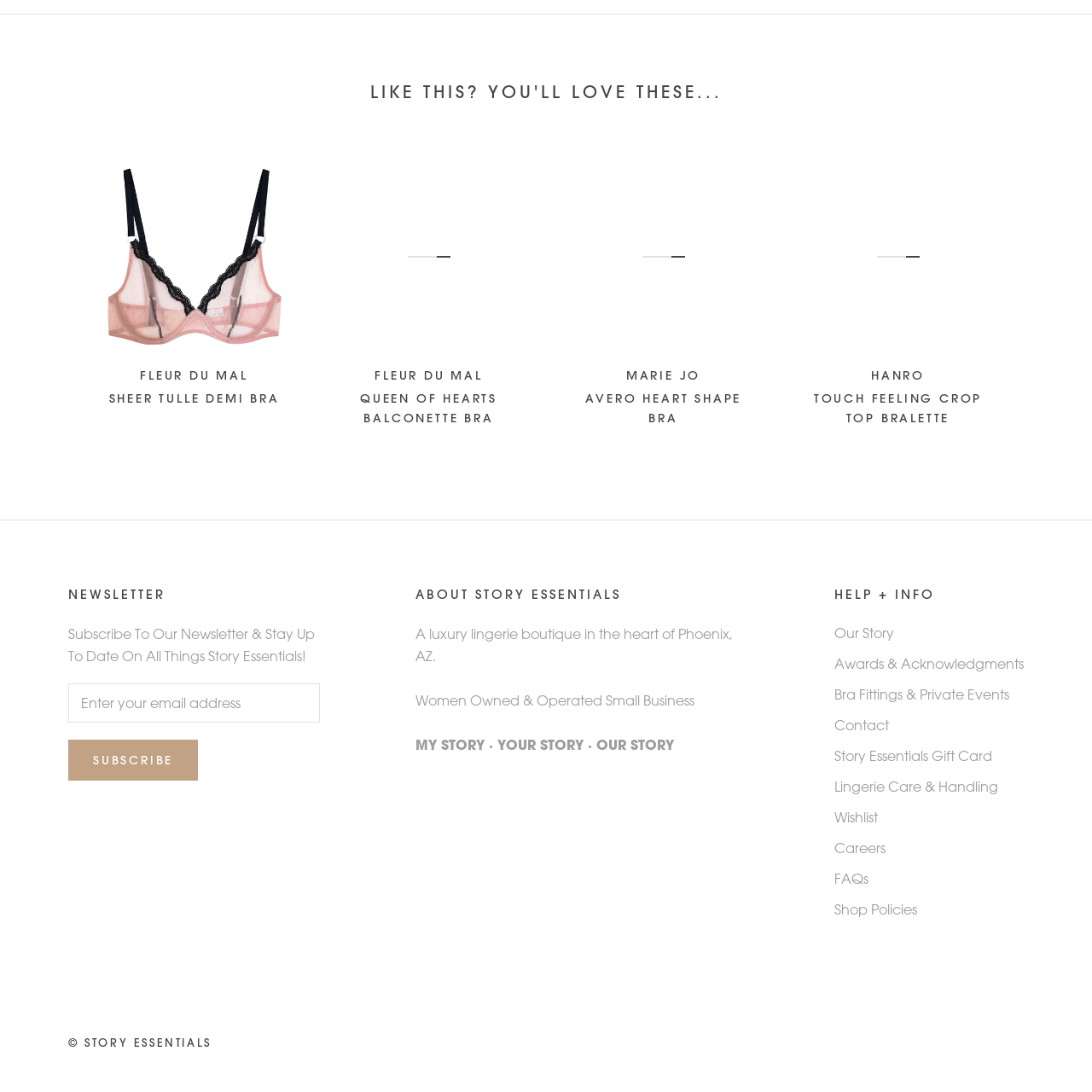What can users do with their email addresses on this webpage?
Please ensure your answer to the question is detailed and covers all necessary aspects.

The webpage has a section dedicated to subscribing to the newsletter, where users can enter their email addresses to stay up to date on all things Story Essentials.